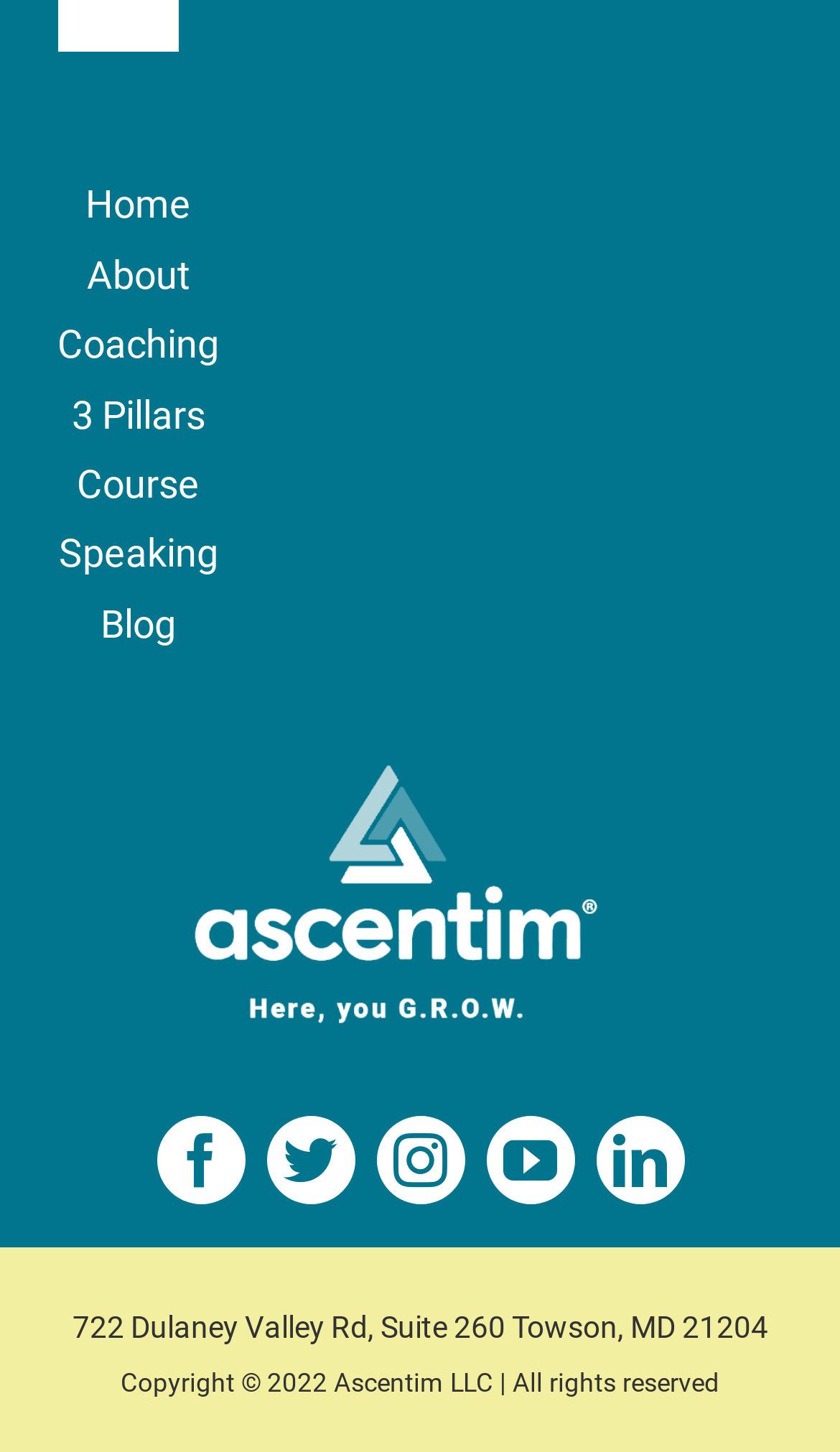Determine the bounding box coordinates for the area you should click to complete the following instruction: "Click Coaching".

[0.0, 0.091, 1.0, 0.188]